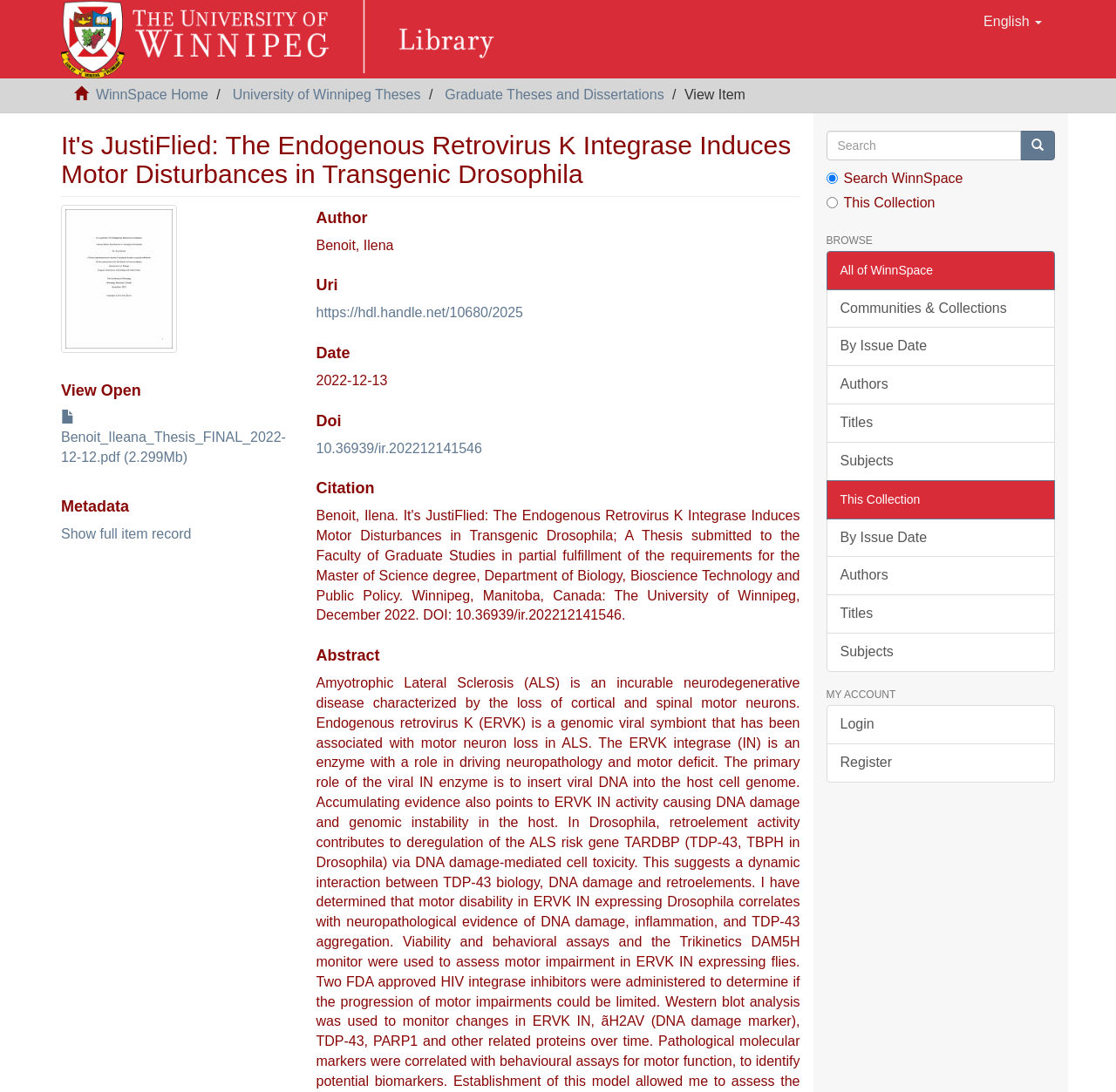Using the element description provided, determine the bounding box coordinates in the format (top-left x, top-left y, bottom-right x, bottom-right y). Ensure that all values are floating point numbers between 0 and 1. Element description: Benoit_Ileana_Thesis_FINAL_2022-12-12.pdf (2.299Mb)

[0.055, 0.376, 0.256, 0.426]